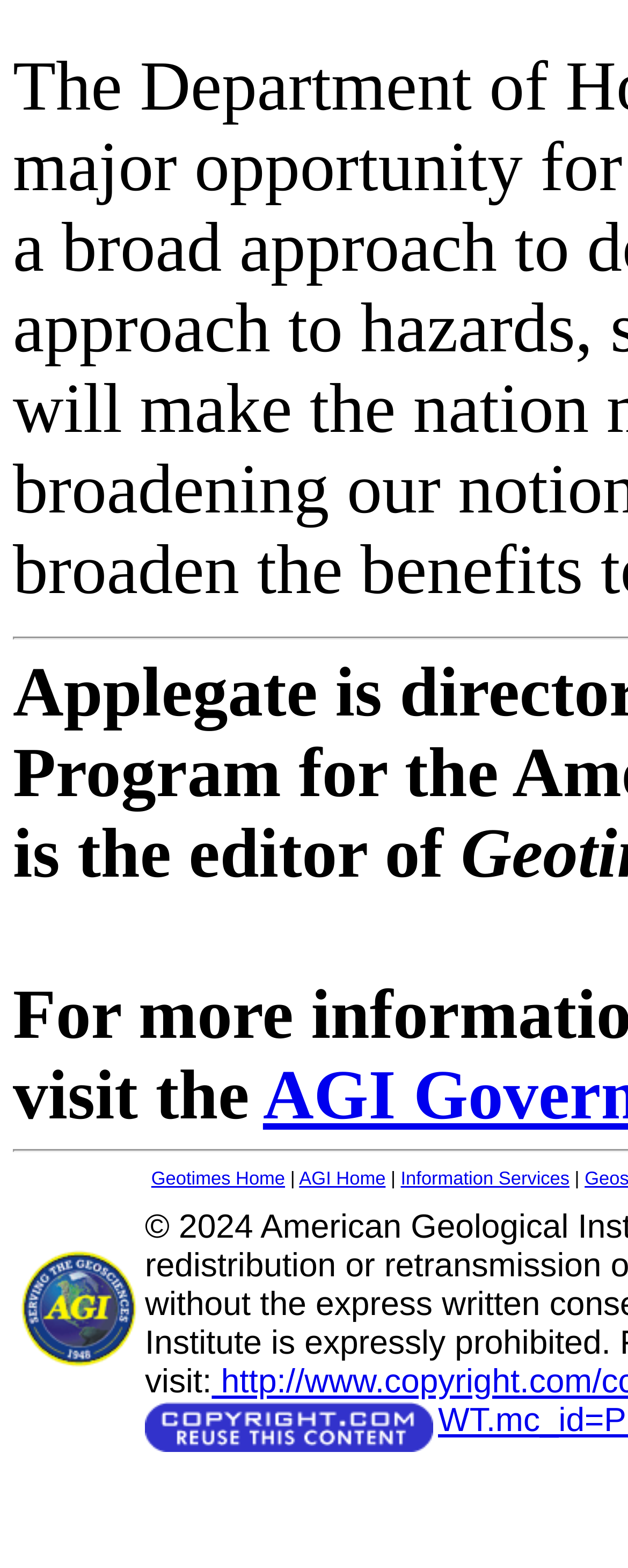How many links are there in the top section?
Based on the image content, provide your answer in one word or a short phrase.

3